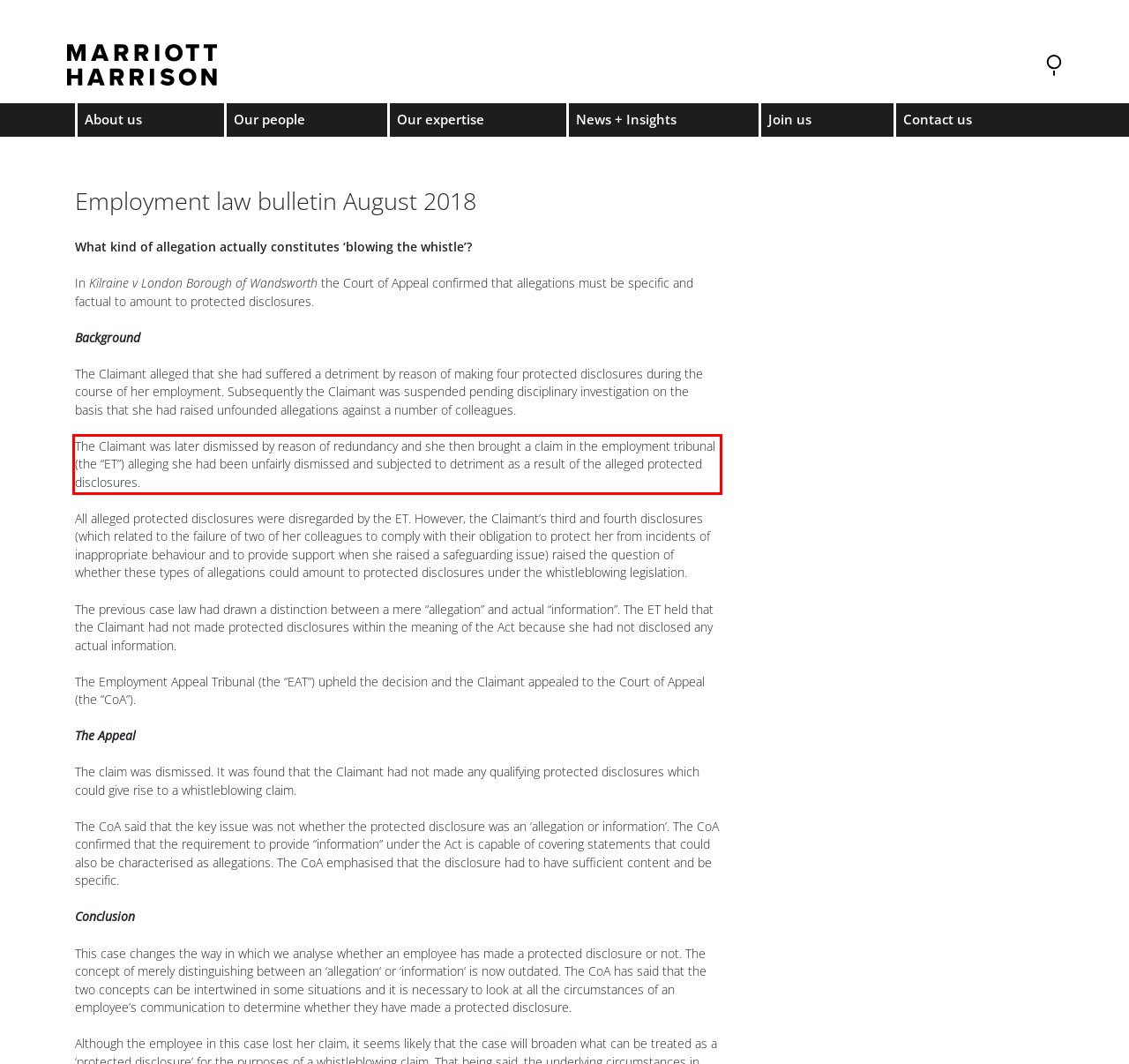Using the provided webpage screenshot, recognize the text content in the area marked by the red bounding box.

The Claimant was later dismissed by reason of redundancy and she then brought a claim in the employment tribunal (the “ET”) alleging she had been unfairly dismissed and subjected to detriment as a result of the alleged protected disclosures.